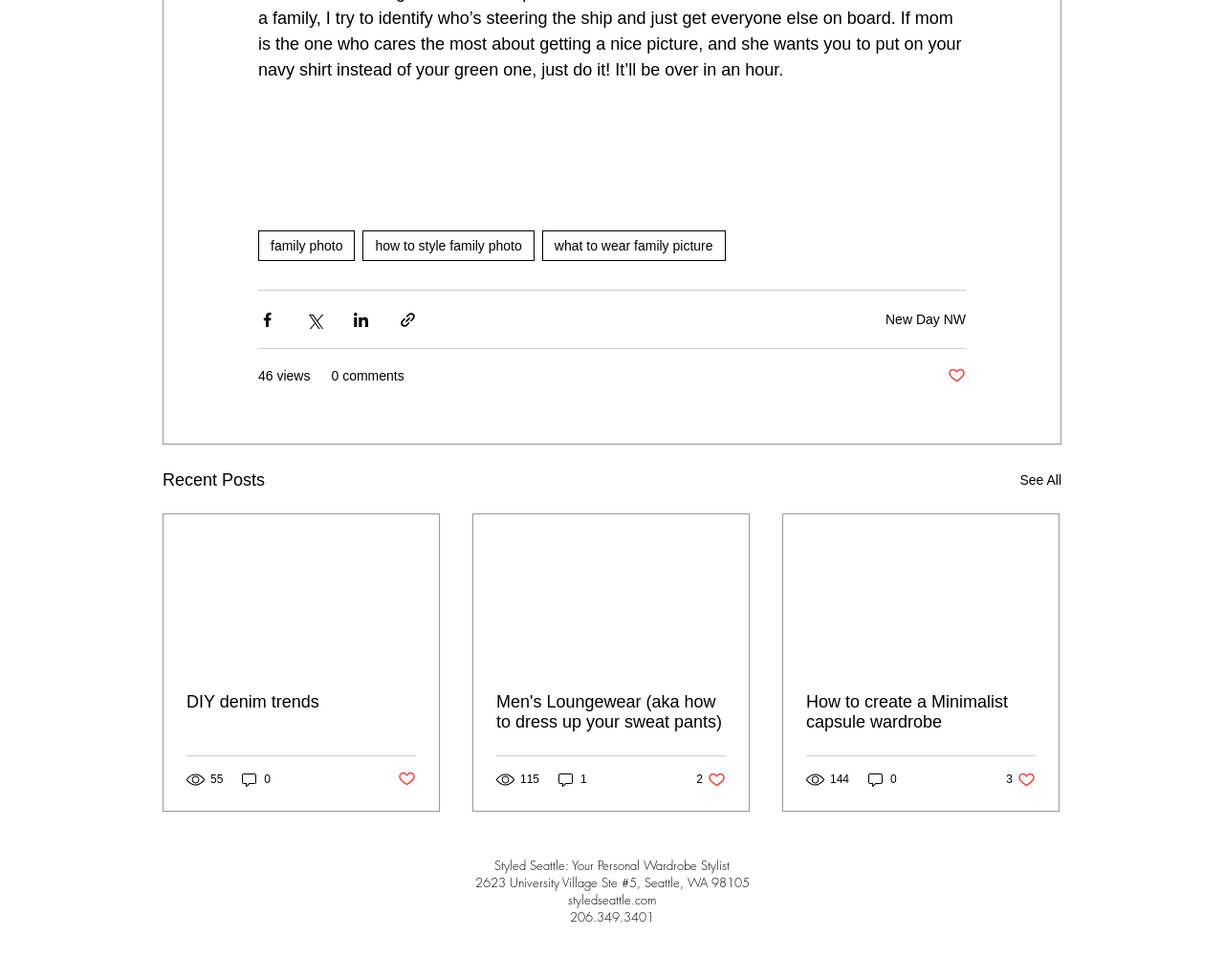Use a single word or phrase to answer the question:
How many comments does the article 'DIY denim trends' have?

0 comments